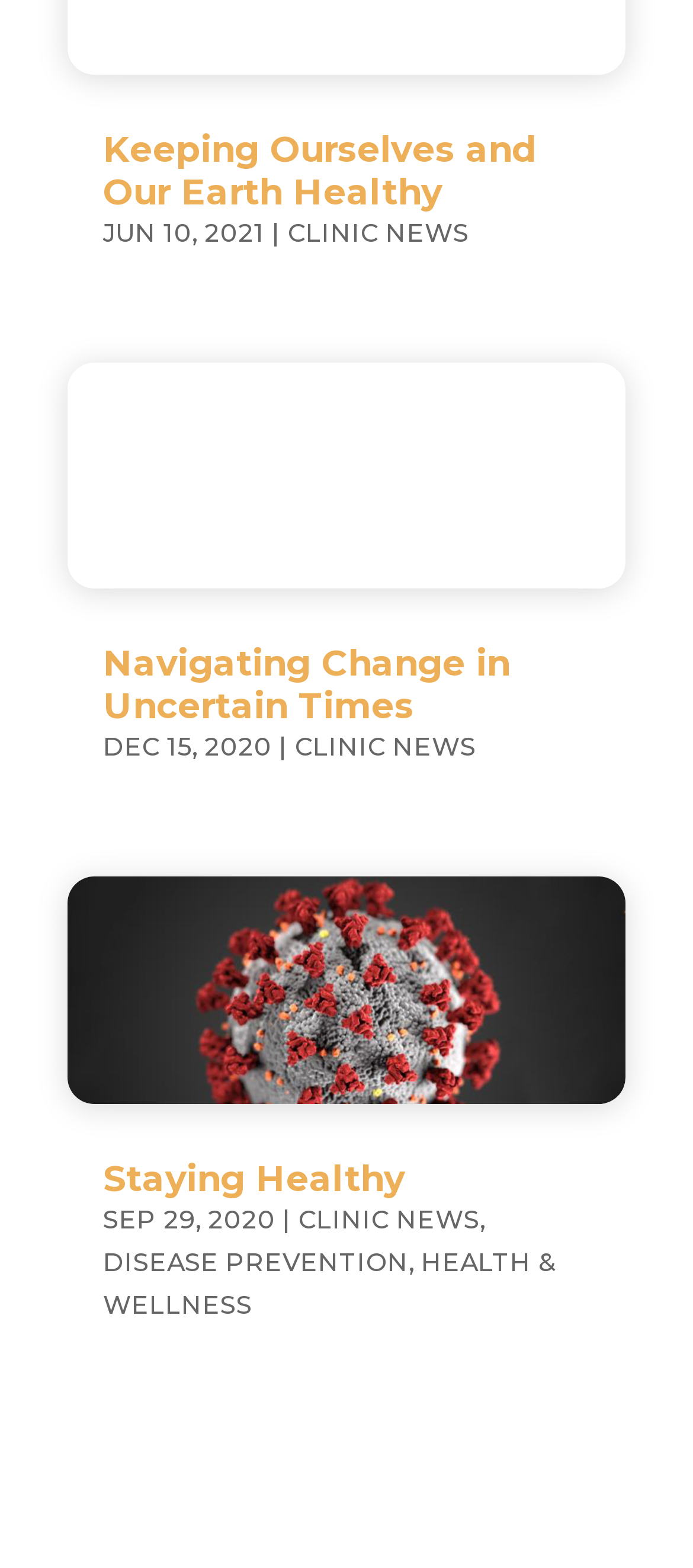Respond concisely with one word or phrase to the following query:
What categories are available for articles?

CLINIC NEWS, DISEASE PREVENTION, HEALTH & WELLNESS